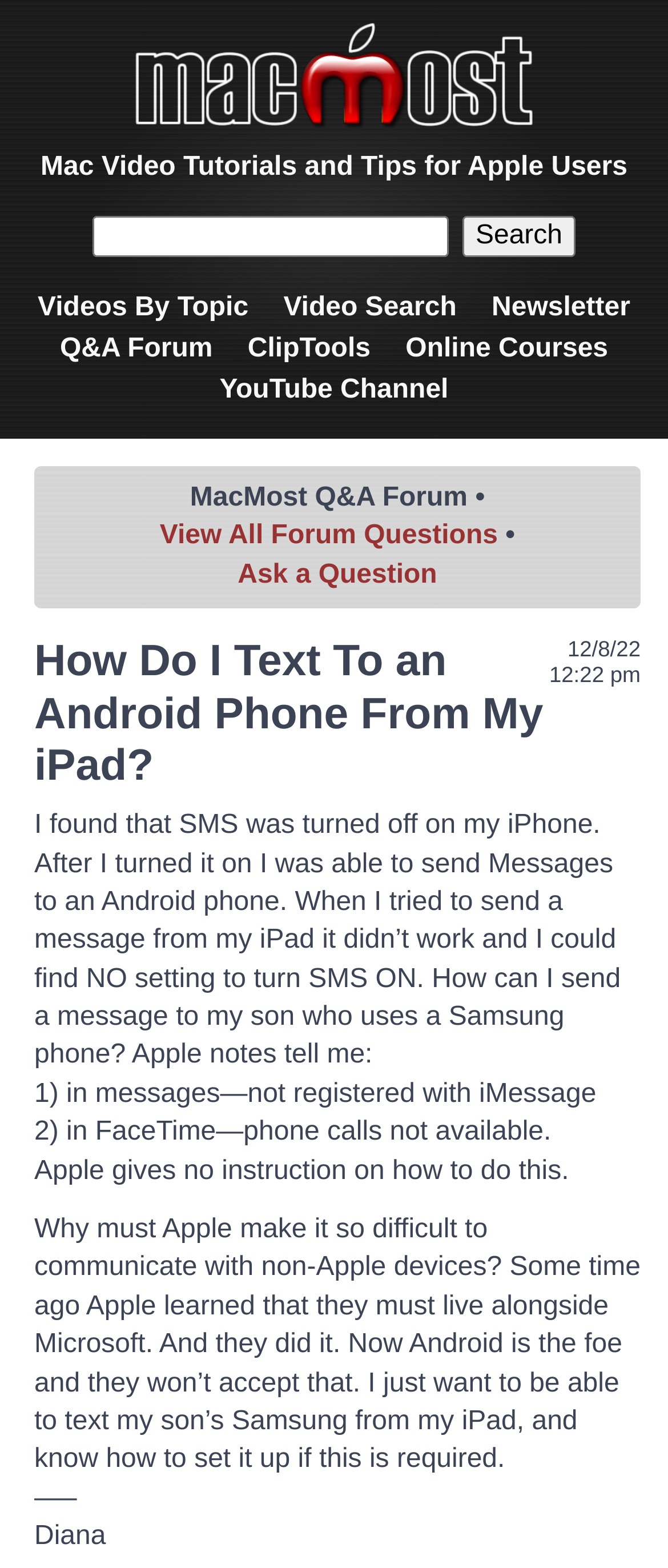Locate the bounding box coordinates of the segment that needs to be clicked to meet this instruction: "Ask a question".

[0.356, 0.357, 0.654, 0.375]